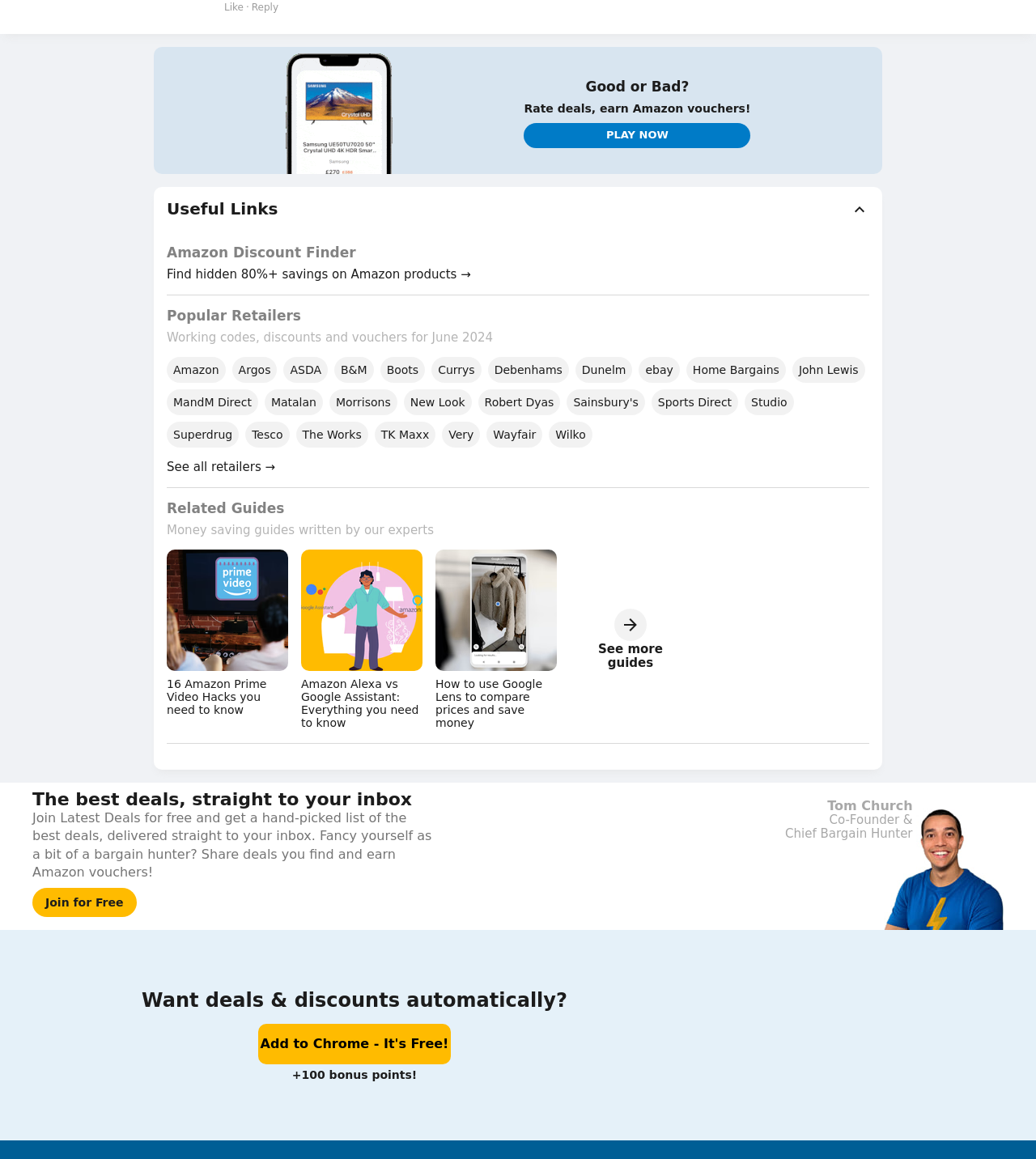Bounding box coordinates should be provided in the format (top-left x, top-left y, bottom-right x, bottom-right y) with all values between 0 and 1. Identify the bounding box for this UI element: See all retailers →

[0.161, 0.397, 0.839, 0.409]